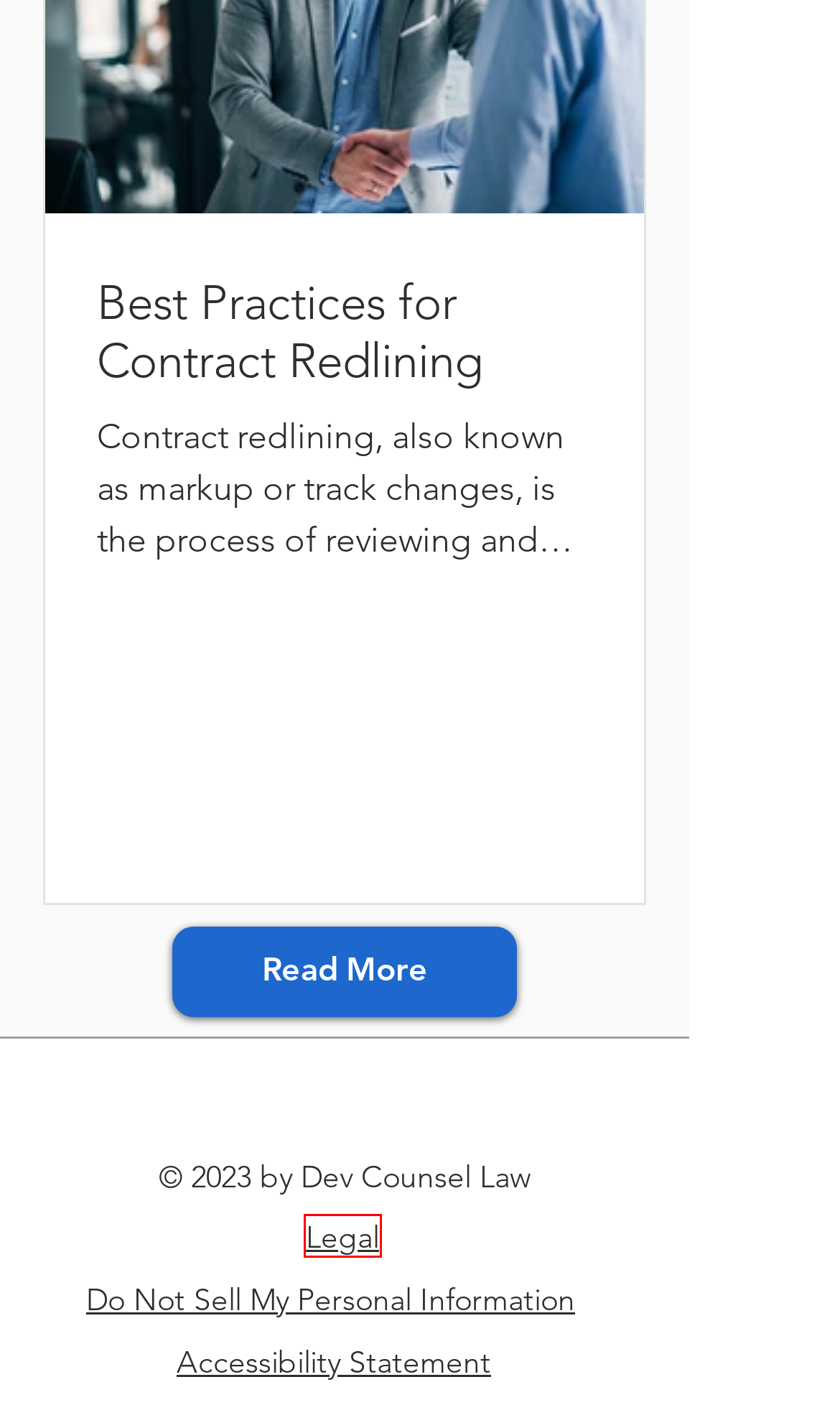Review the screenshot of a webpage that includes a red bounding box. Choose the most suitable webpage description that matches the new webpage after clicking the element within the red bounding box. Here are the candidates:
A. Best Practices for Contract Redlining
B. Legal Rehab: How a Law Firm is the Physical Therapist for Your Business Health
C. Accessibility Statement | Dev Counsel Law
D. Privacy Policy | Dev Counsel Law
E. Legal Center | Dev Counsel Law
F. Stop DIYing Your Technology Contracts! | Dev Counsel Law
G. Schedule | Dev Counsel Law
H. The Indispensable Role of a Fractional General Counsel

E